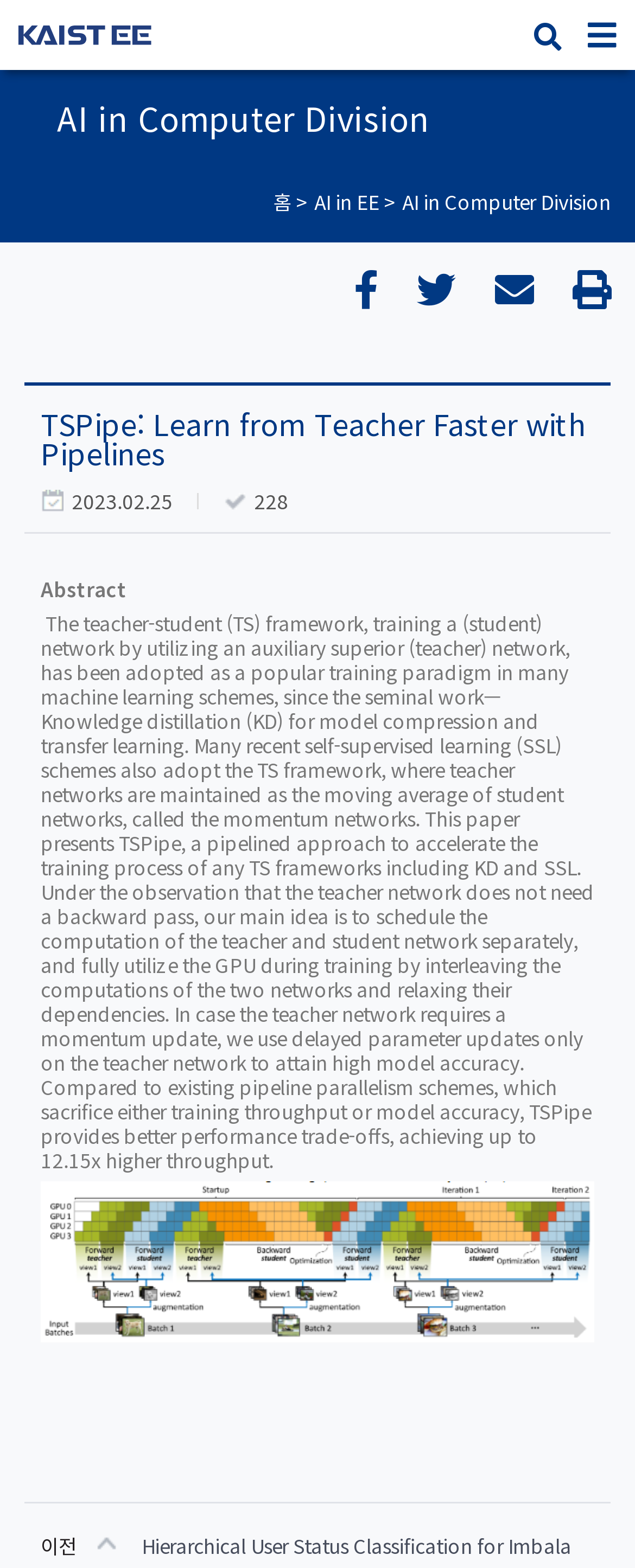Use a single word or phrase to respond to the question:
What is the topic of the abstract?

TSPipe